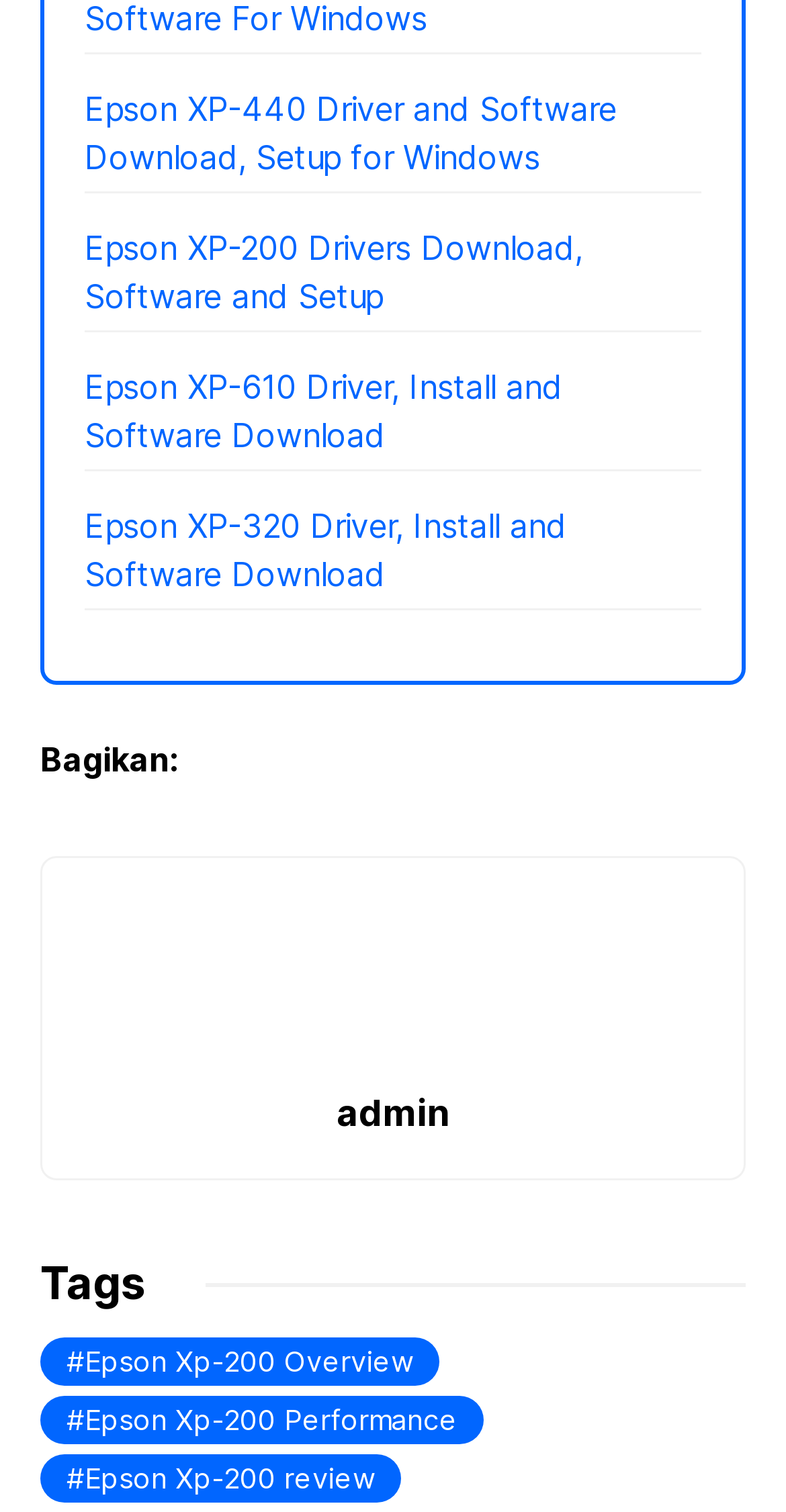Please indicate the bounding box coordinates for the clickable area to complete the following task: "Read Epson Xp-200 Overview". The coordinates should be specified as four float numbers between 0 and 1, i.e., [left, top, right, bottom].

[0.051, 0.885, 0.559, 0.917]